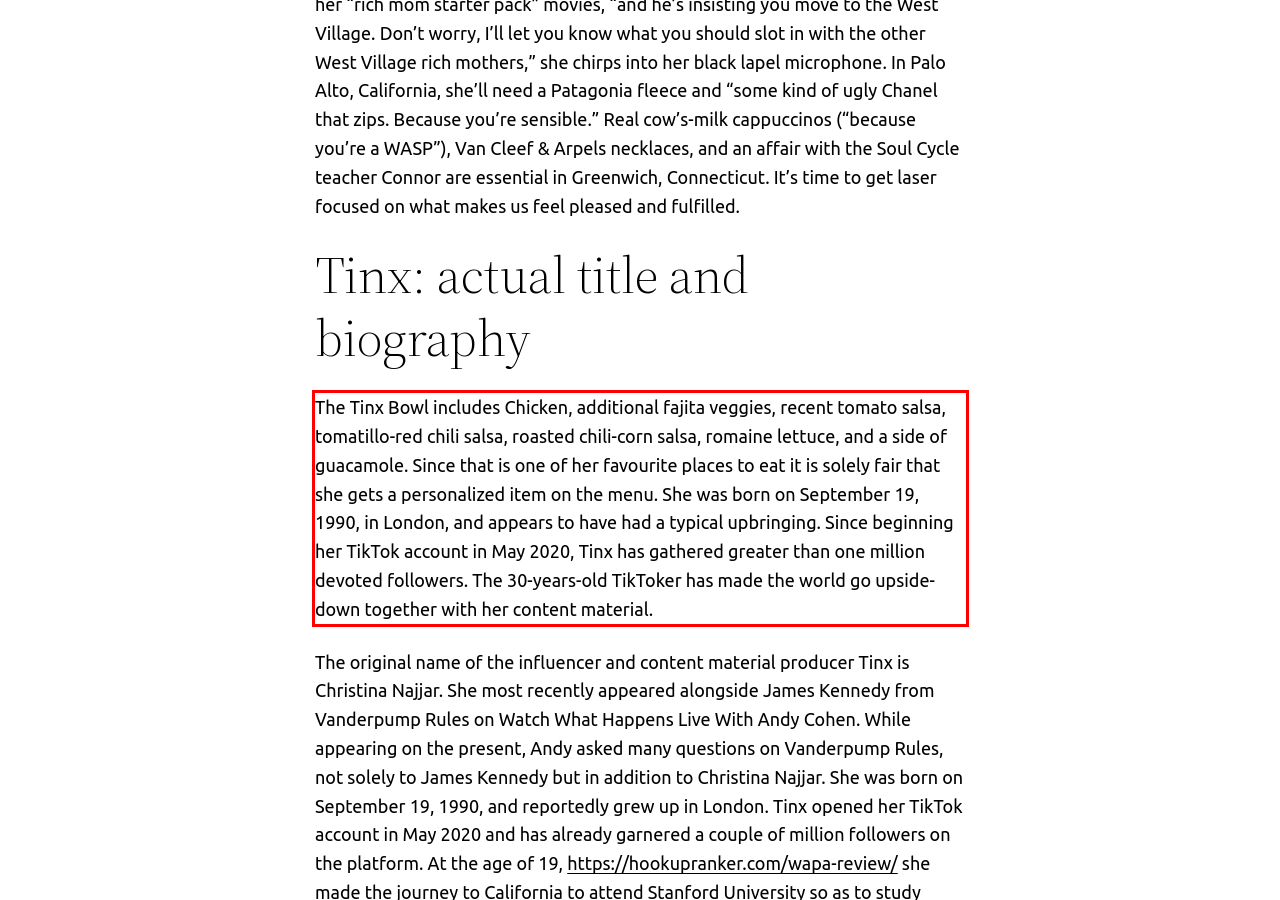Examine the webpage screenshot and use OCR to recognize and output the text within the red bounding box.

The Tinx Bowl includes Chicken, additional fajita veggies, recent tomato salsa, tomatillo-red chili salsa, roasted chili-corn salsa, romaine lettuce, and a side of guacamole. Since that is one of her favourite places to eat it is solely fair that she gets a personalized item on the menu. She was born on September 19, 1990, in London, and appears to have had a typical upbringing. Since beginning her TikTok account in May 2020, Tinx has gathered greater than one million devoted followers. The 30-years-old TikToker has made the world go upside-down together with her content material.